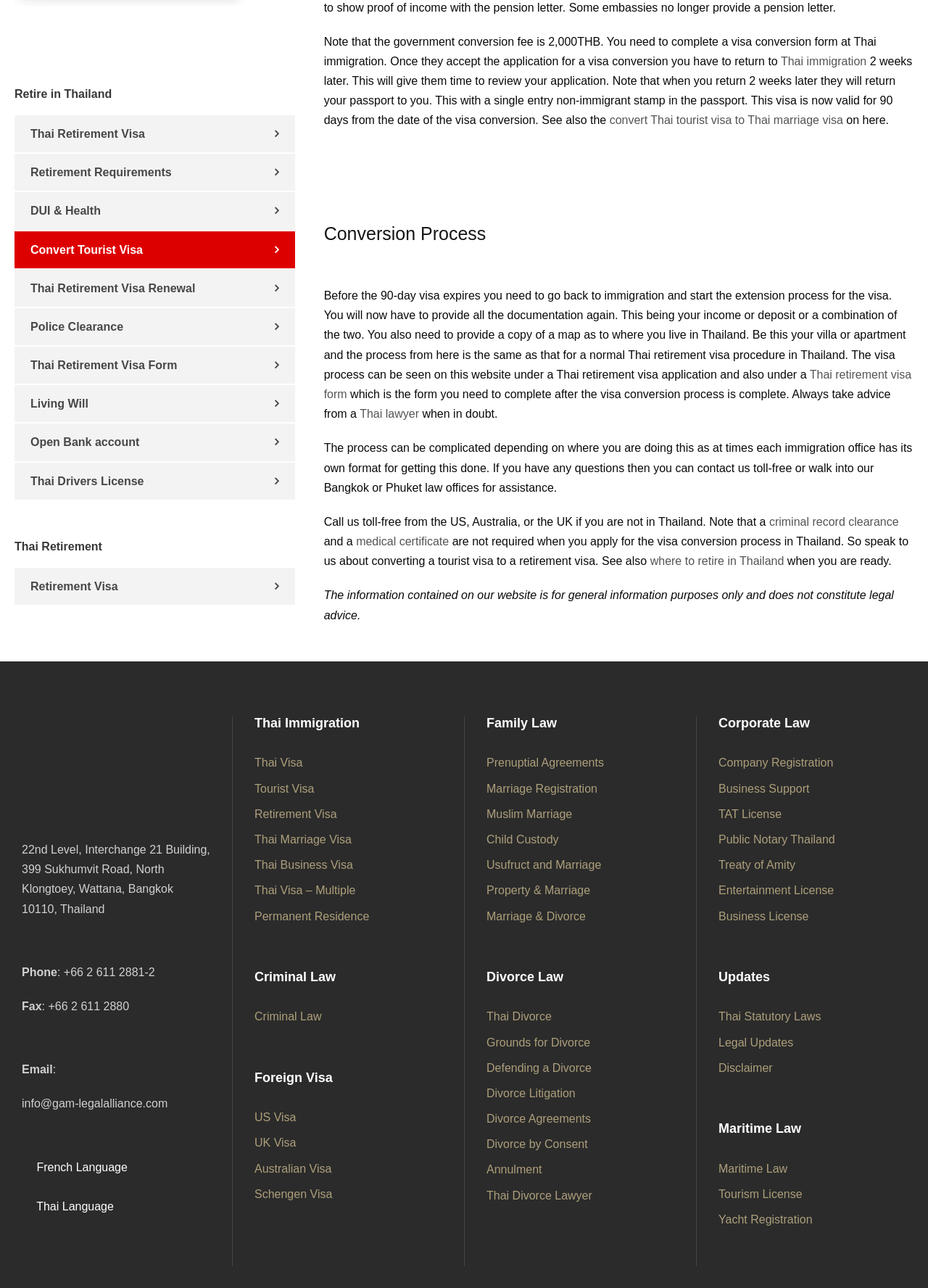How long is the visa valid after conversion?
Please ensure your answer to the question is detailed and covers all necessary aspects.

The text states, 'This visa is now valid for 90 days from the date of the visa conversion.'